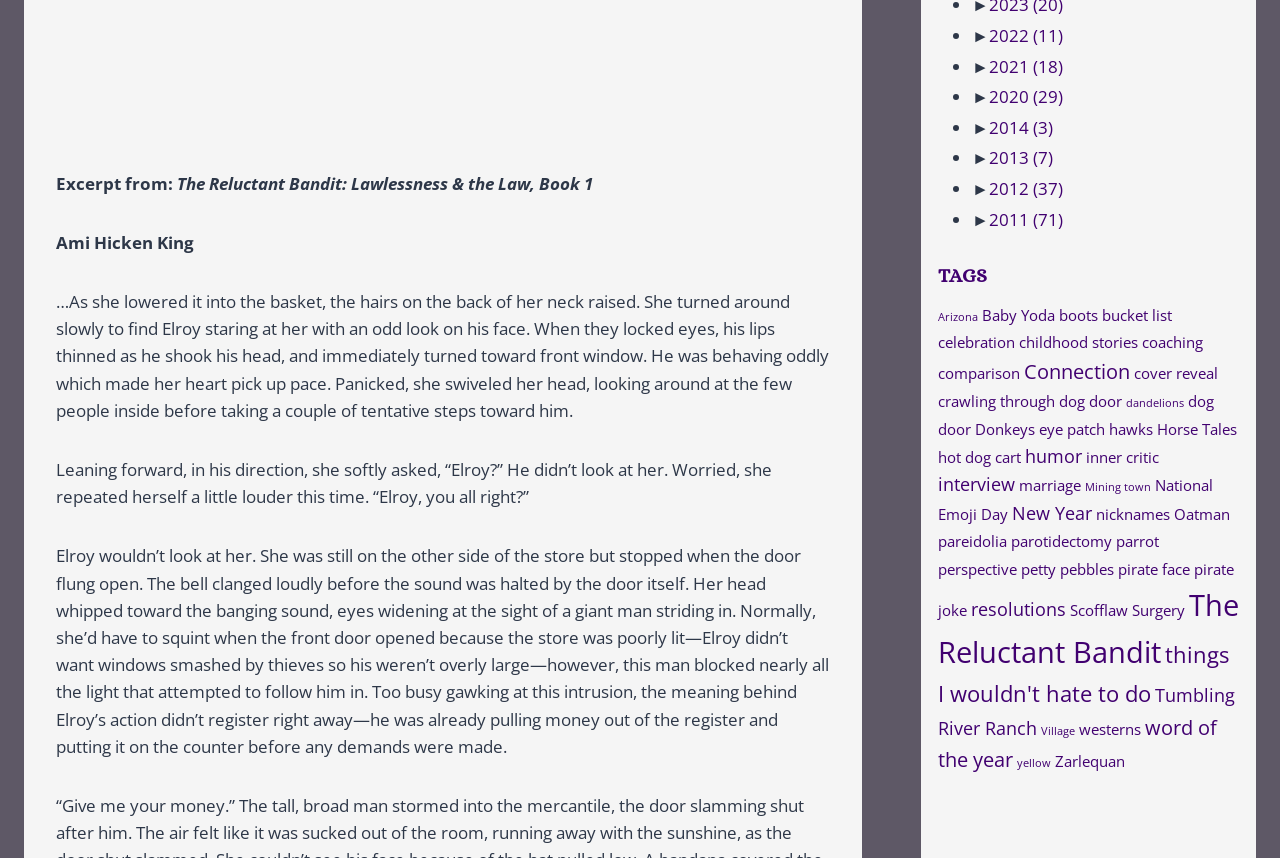Please identify the bounding box coordinates of the element that needs to be clicked to perform the following instruction: "Read excerpt from The Reluctant Bandit: Lawlessness & the Law, Book 1".

[0.044, 0.2, 0.463, 0.227]